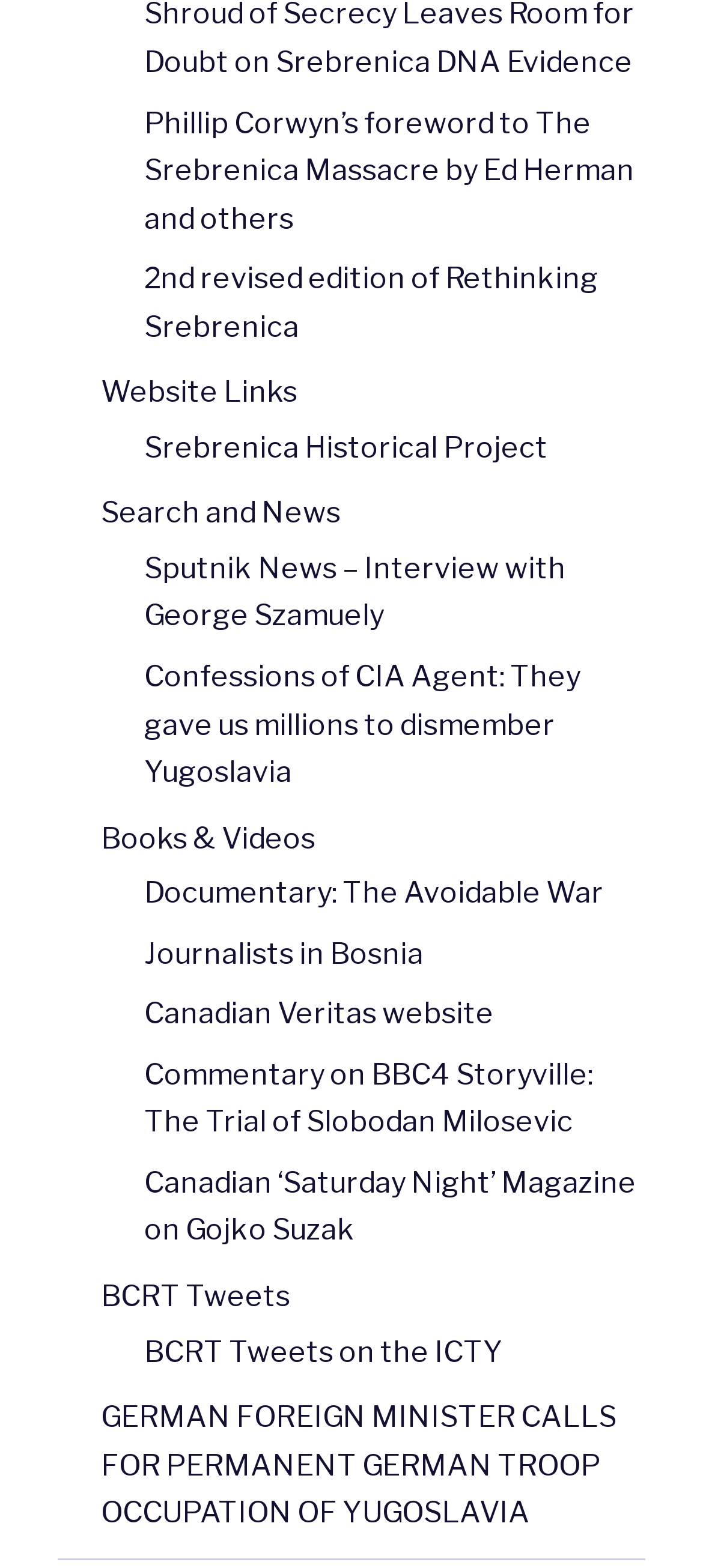Pinpoint the bounding box coordinates of the area that should be clicked to complete the following instruction: "Check the Contact Info". The coordinates must be given as four float numbers between 0 and 1, i.e., [left, top, right, bottom].

None